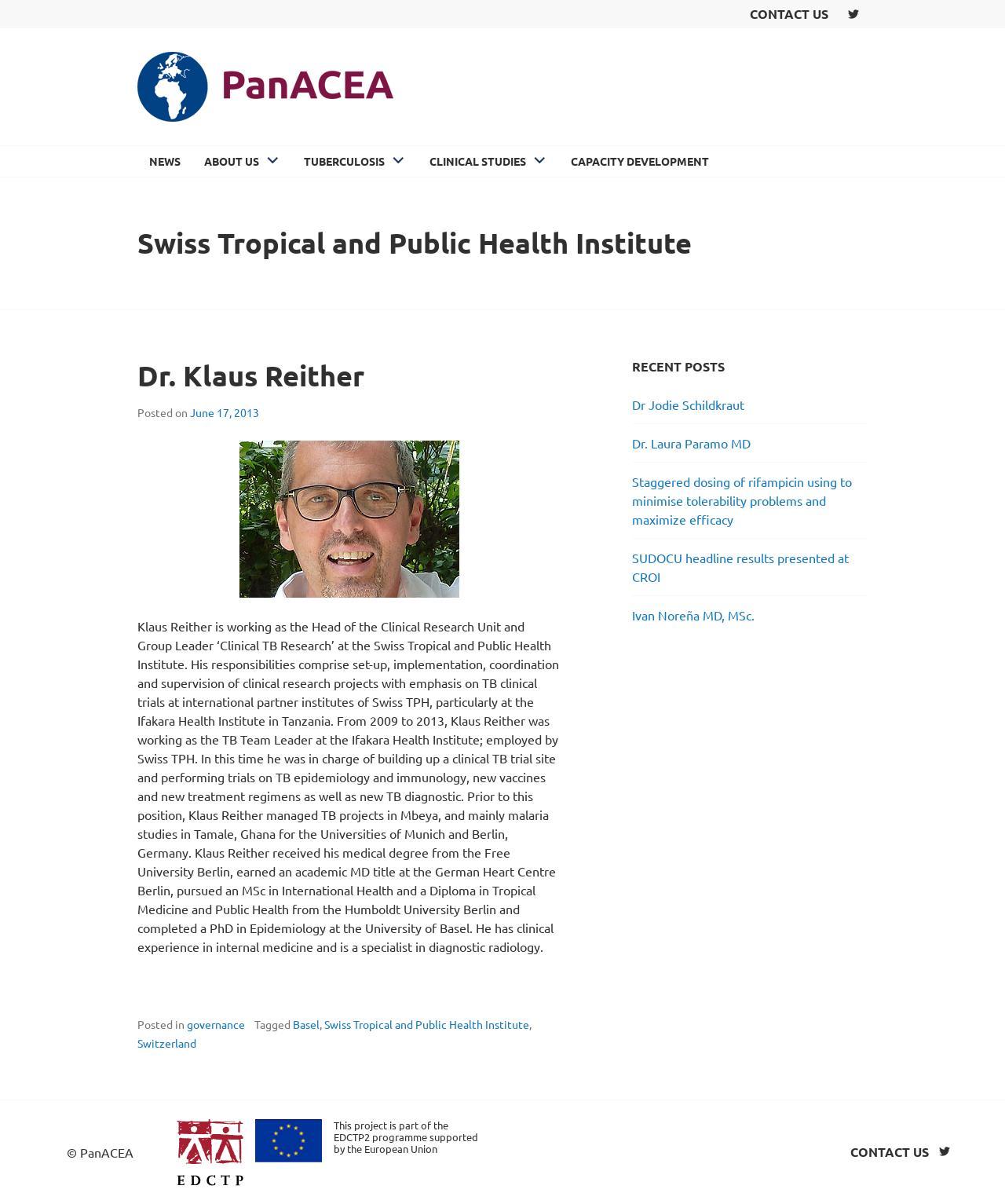Answer the question below with a single word or a brief phrase: 
What is the name of the research unit led by Klaus Reither?

Clinical Research Unit